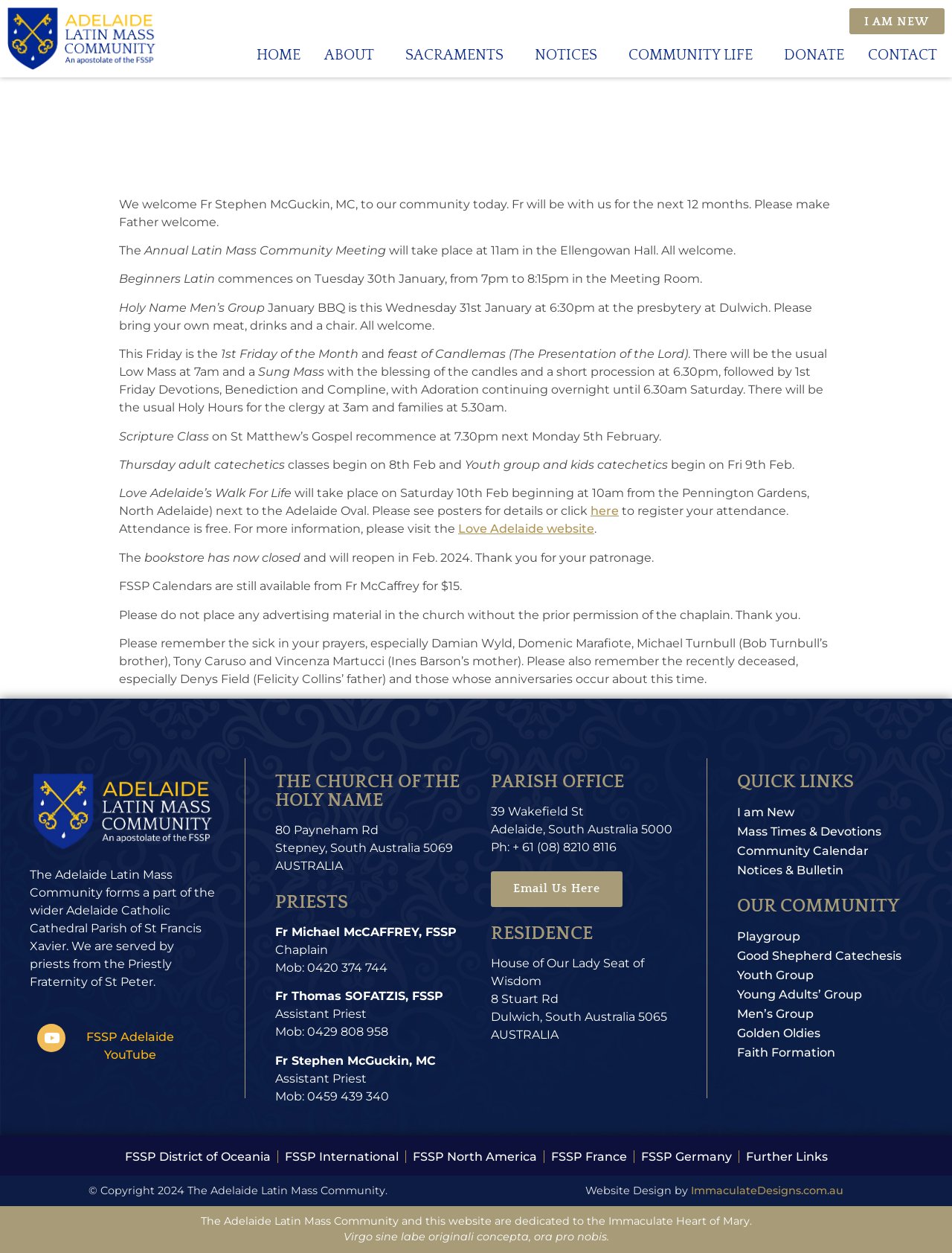Please specify the coordinates of the bounding box for the element that should be clicked to carry out this instruction: "Watch the 'FSSP Adelaide YouTube' video". The coordinates must be four float numbers between 0 and 1, formatted as [left, top, right, bottom].

[0.091, 0.822, 0.183, 0.847]